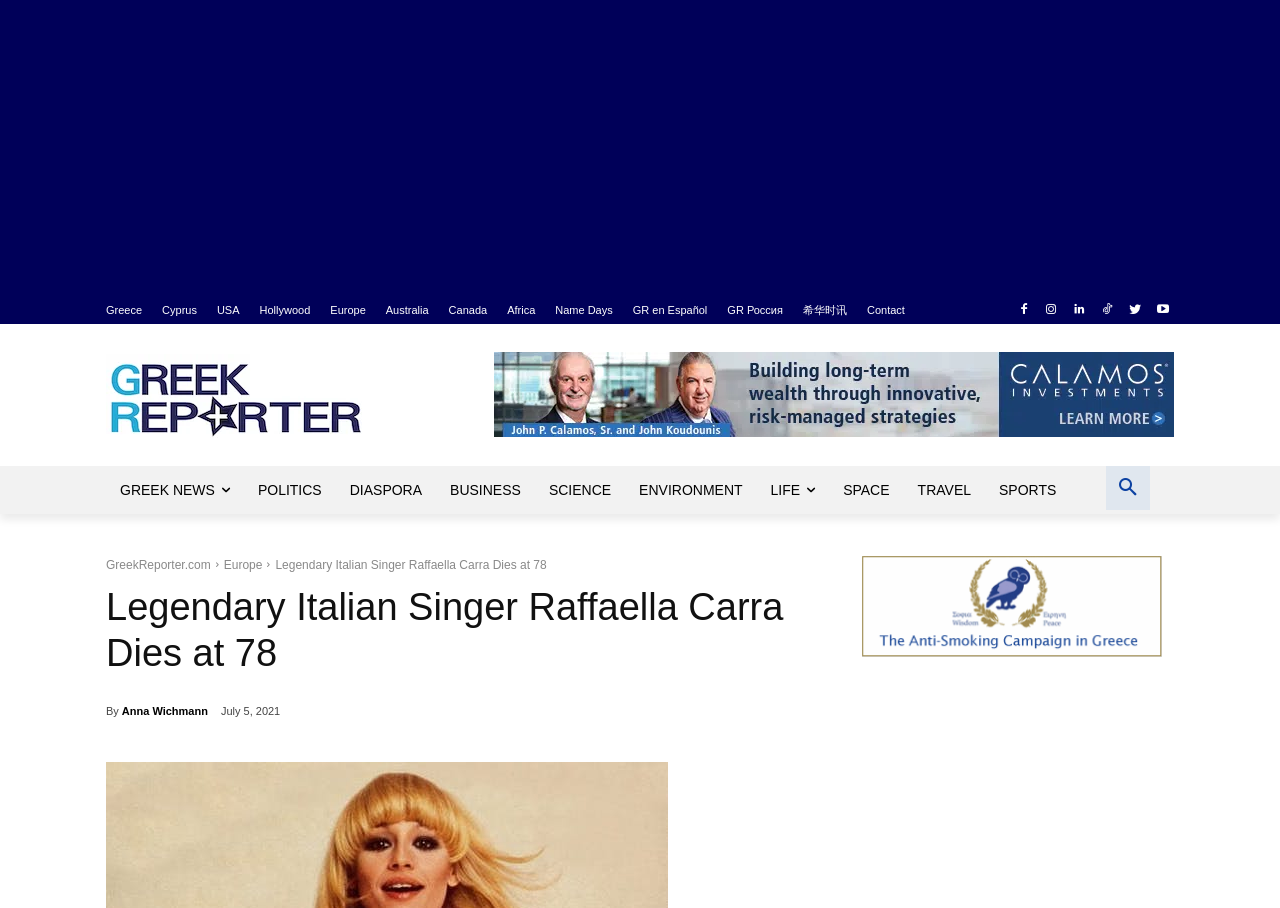Please identify the bounding box coordinates for the region that you need to click to follow this instruction: "go back to top".

None